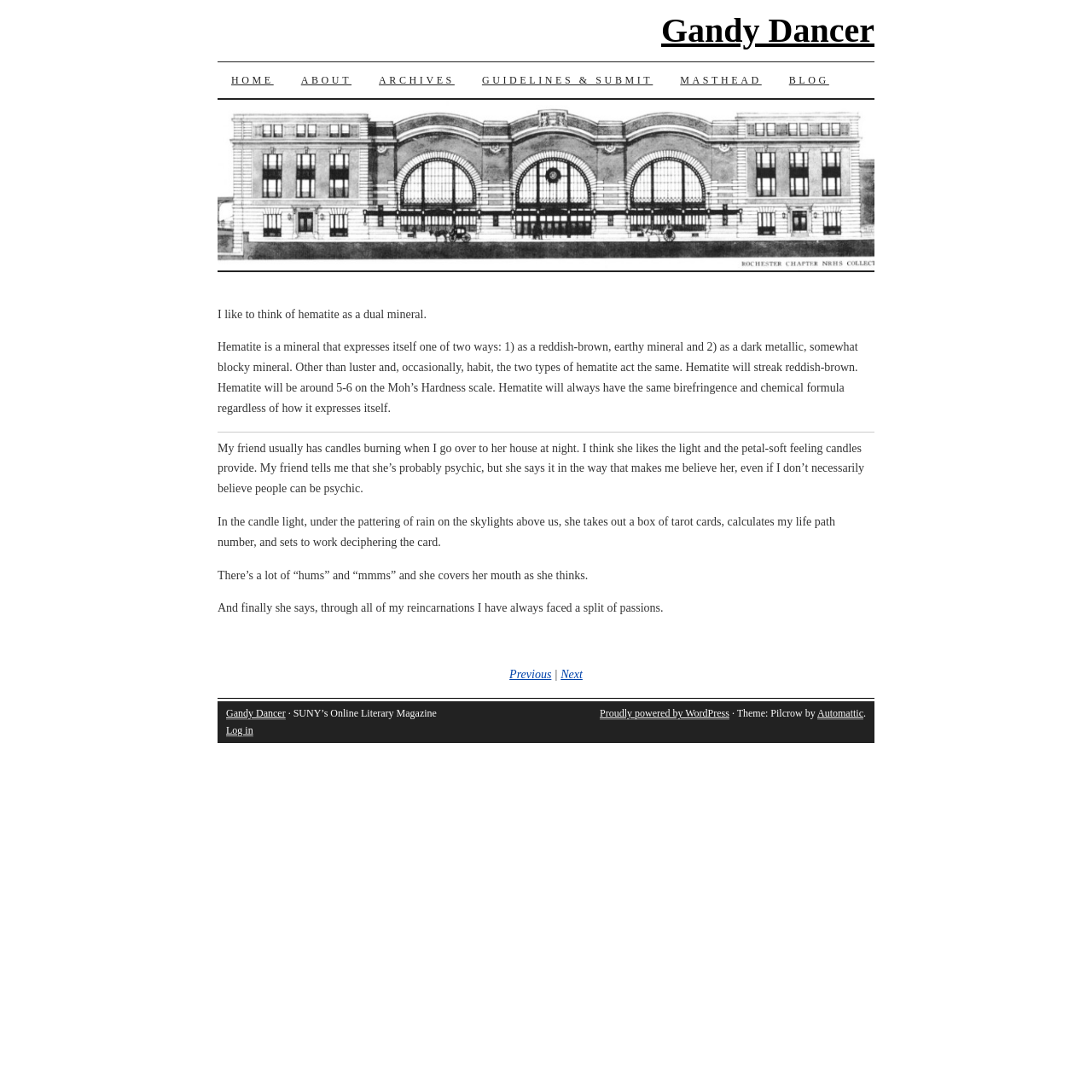Provide a short answer to the following question with just one word or phrase: What is the tool used for calculating the life path number?

Tarot cards